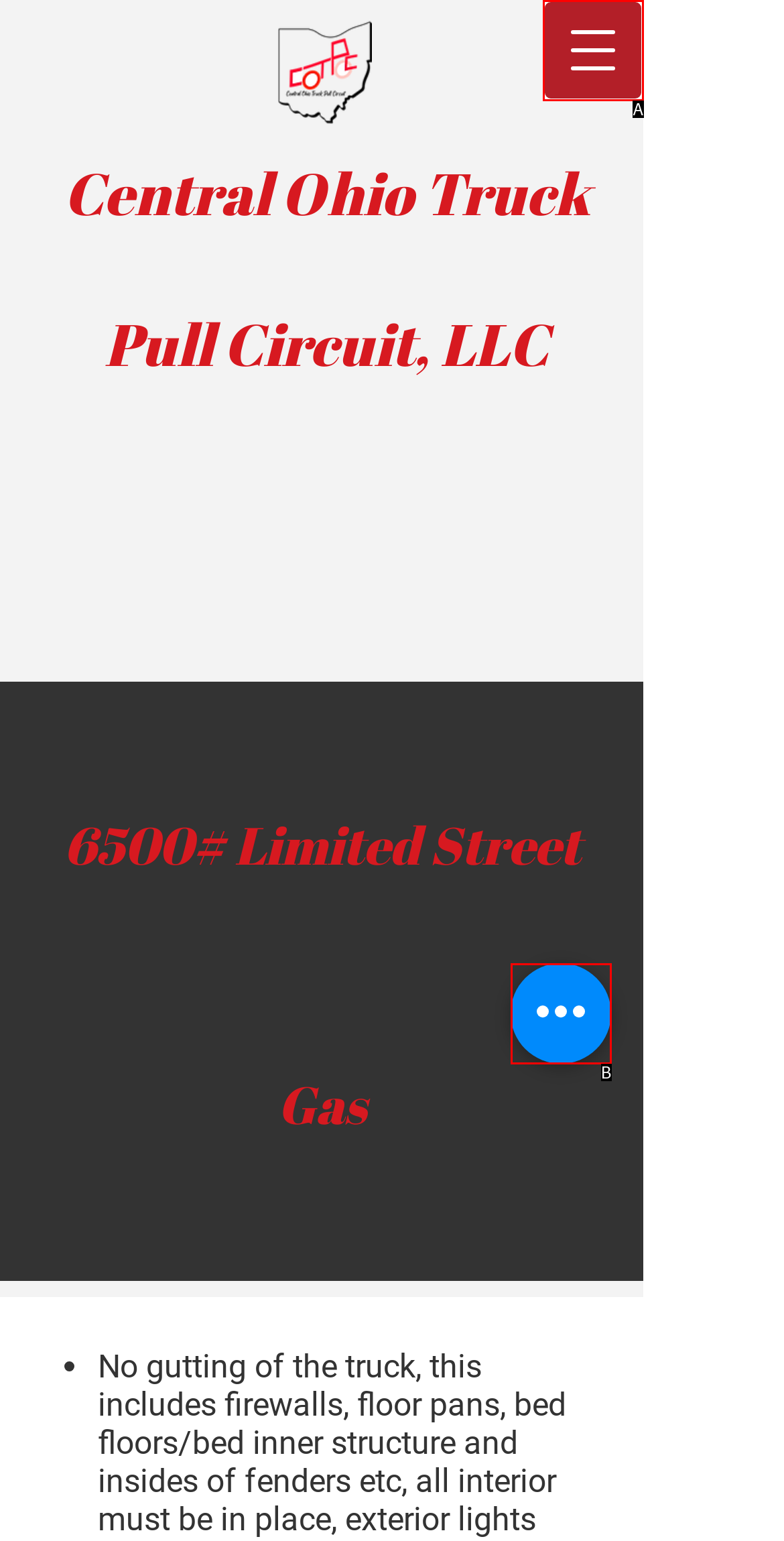Choose the HTML element that aligns with the description: aria-label="Quick actions". Indicate your choice by stating the letter.

B